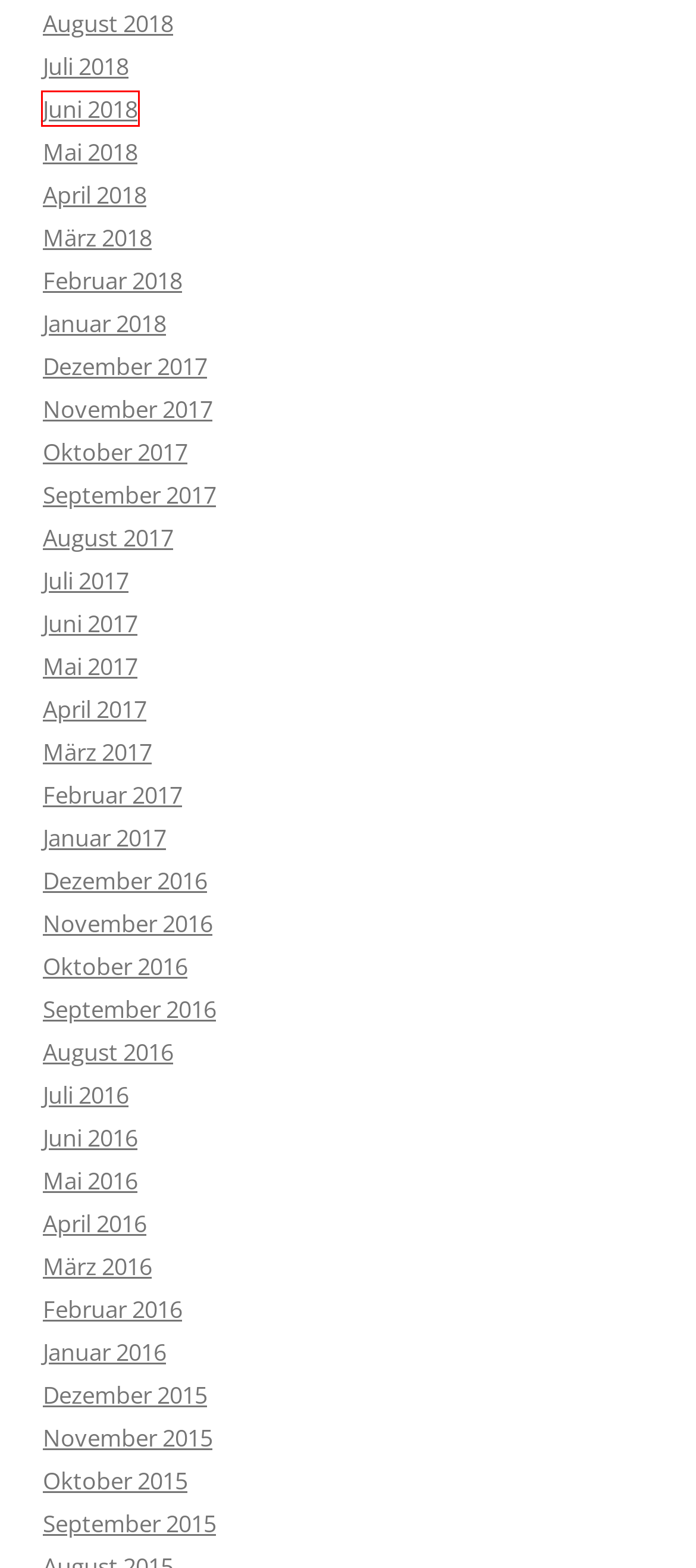Given a webpage screenshot featuring a red rectangle around a UI element, please determine the best description for the new webpage that appears after the element within the bounding box is clicked. The options are:
A. Juli | 2018 | Venture Plus
B. Juni | 2016 | Venture Plus
C. März | 2017 | Venture Plus
D. Juni | 2018 | Venture Plus
E. Februar | 2017 | Venture Plus
F. November | 2017 | Venture Plus
G. November | 2015 | Venture Plus
H. August | 2017 | Venture Plus

D